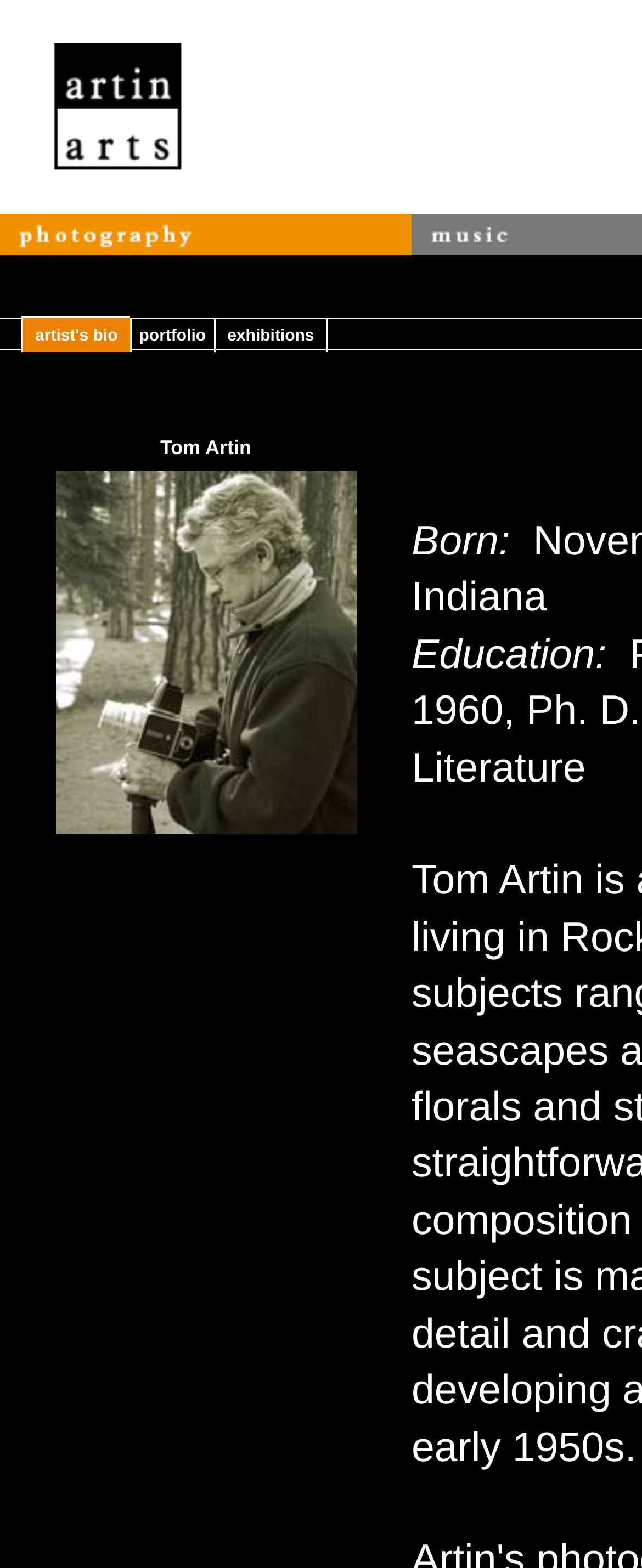Please reply with a single word or brief phrase to the question: 
How many links are in the top navigation?

3